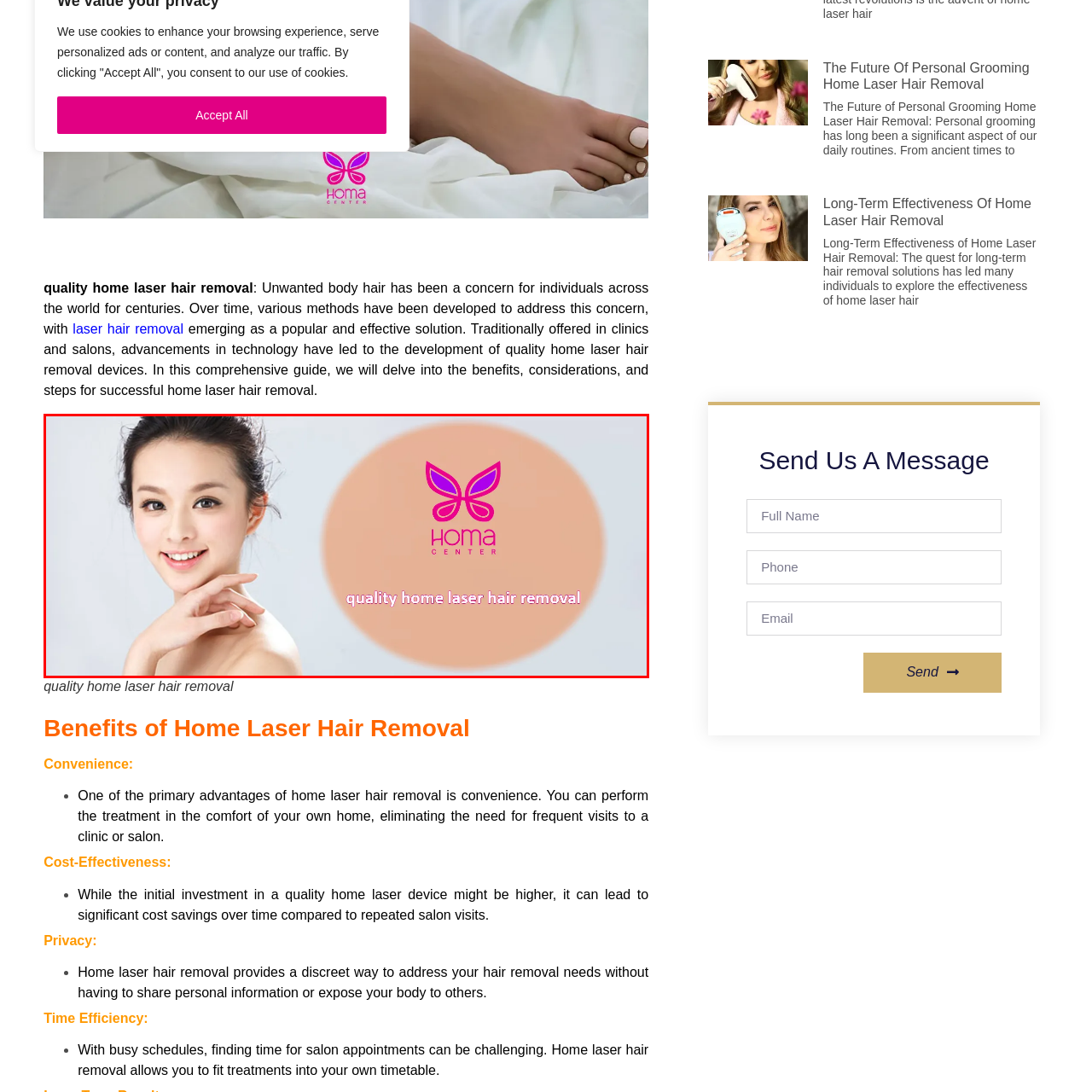What is the main message of the accompanying text?
Focus on the image highlighted by the red bounding box and deliver a thorough explanation based on what you see.

The accompanying text states 'quality home laser hair removal', which reinforces the message of effective and convenient hair removal solutions available for personal use at home, emphasizing the benefits of the product.